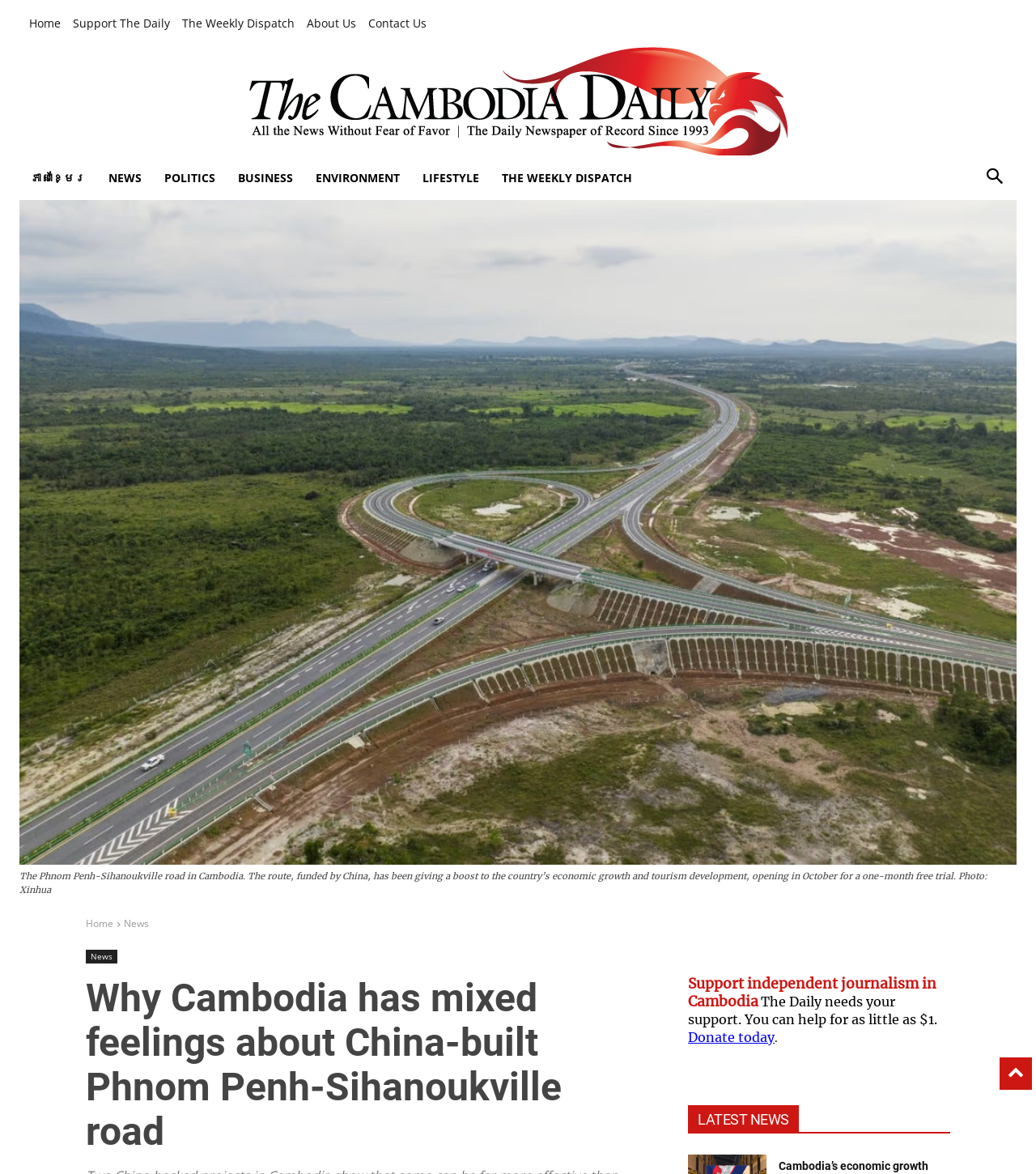Locate the bounding box coordinates of the element that should be clicked to execute the following instruction: "read news".

[0.12, 0.781, 0.144, 0.793]